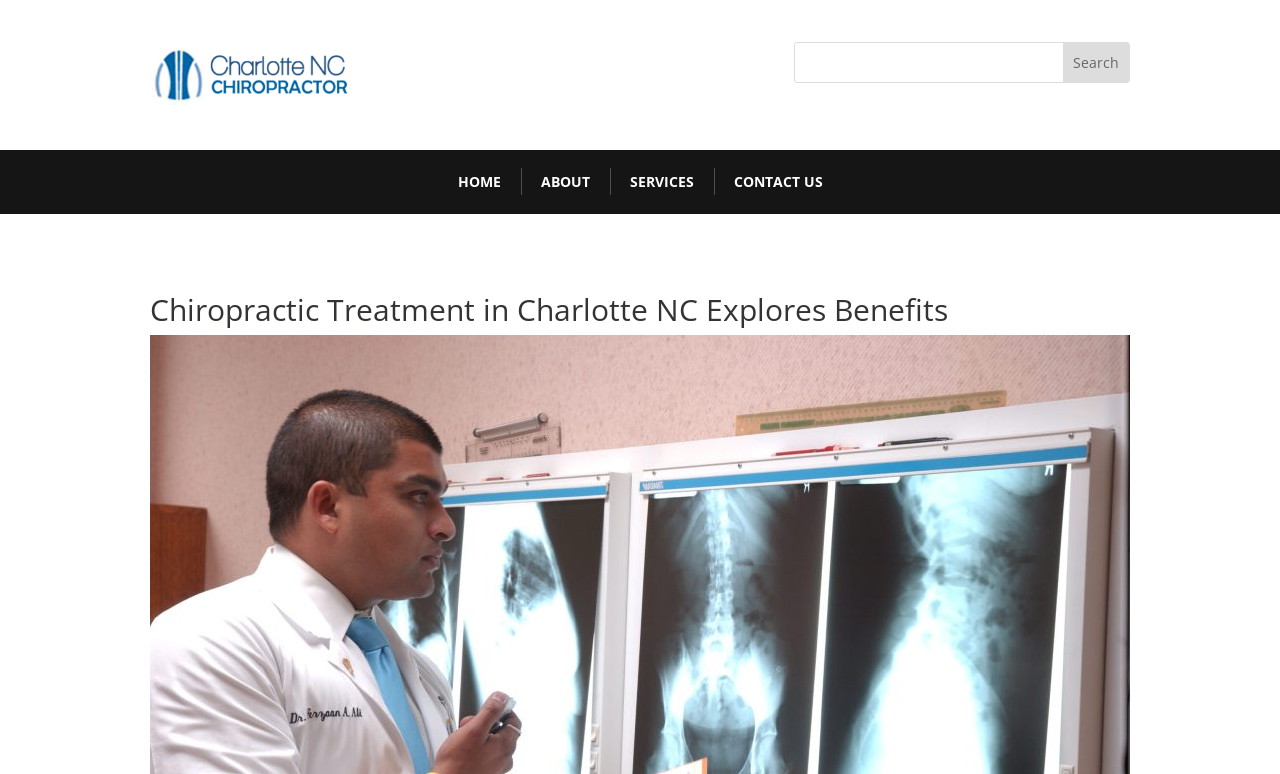Please extract and provide the main headline of the webpage.

Chiropractic Treatment in Charlotte NC Explores Benefits